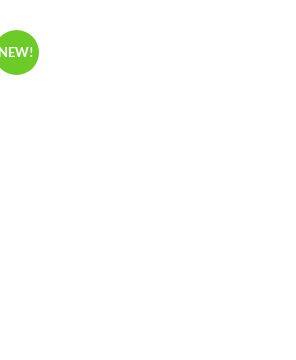How many color options are available for the T-shirt?
Look at the screenshot and respond with one word or a short phrase.

At least 2